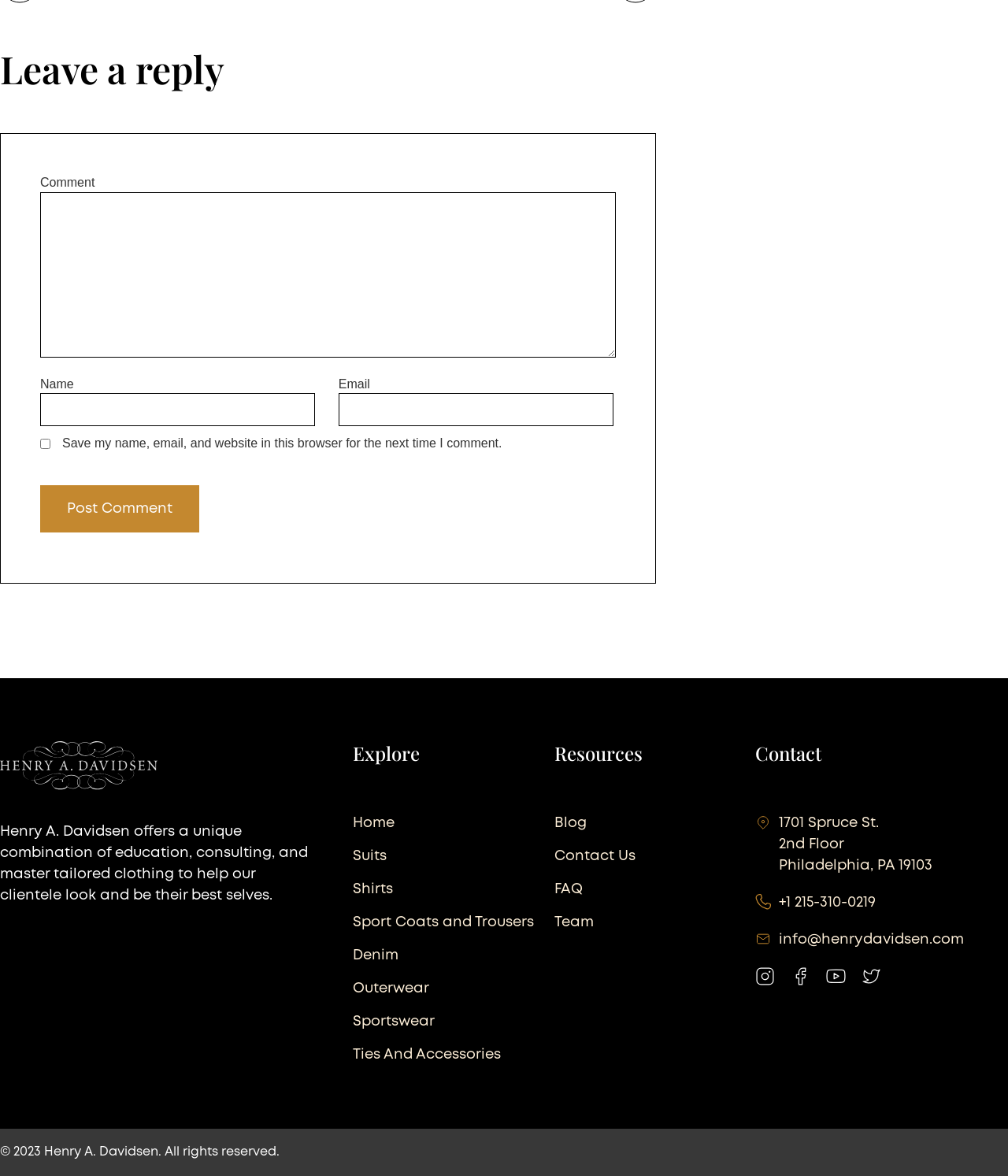Find the bounding box coordinates of the clickable region needed to perform the following instruction: "Click on the 'Post Comment' button". The coordinates should be provided as four float numbers between 0 and 1, i.e., [left, top, right, bottom].

[0.04, 0.412, 0.198, 0.453]